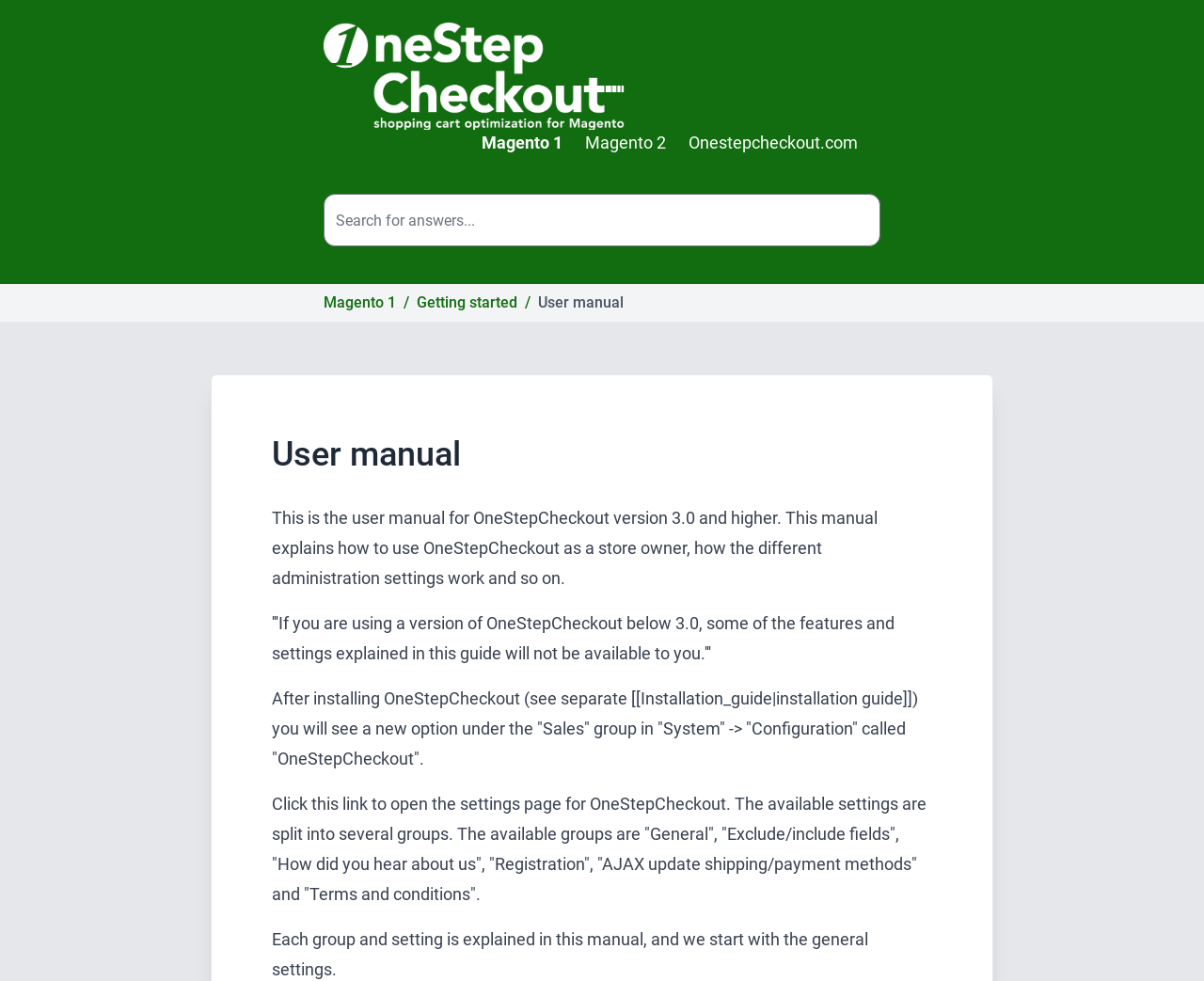Using the format (top-left x, top-left y, bottom-right x, bottom-right y), provide the bounding box coordinates for the described UI element. All values should be floating point numbers between 0 and 1: Onestepcheckout.com

[0.572, 0.135, 0.712, 0.155]